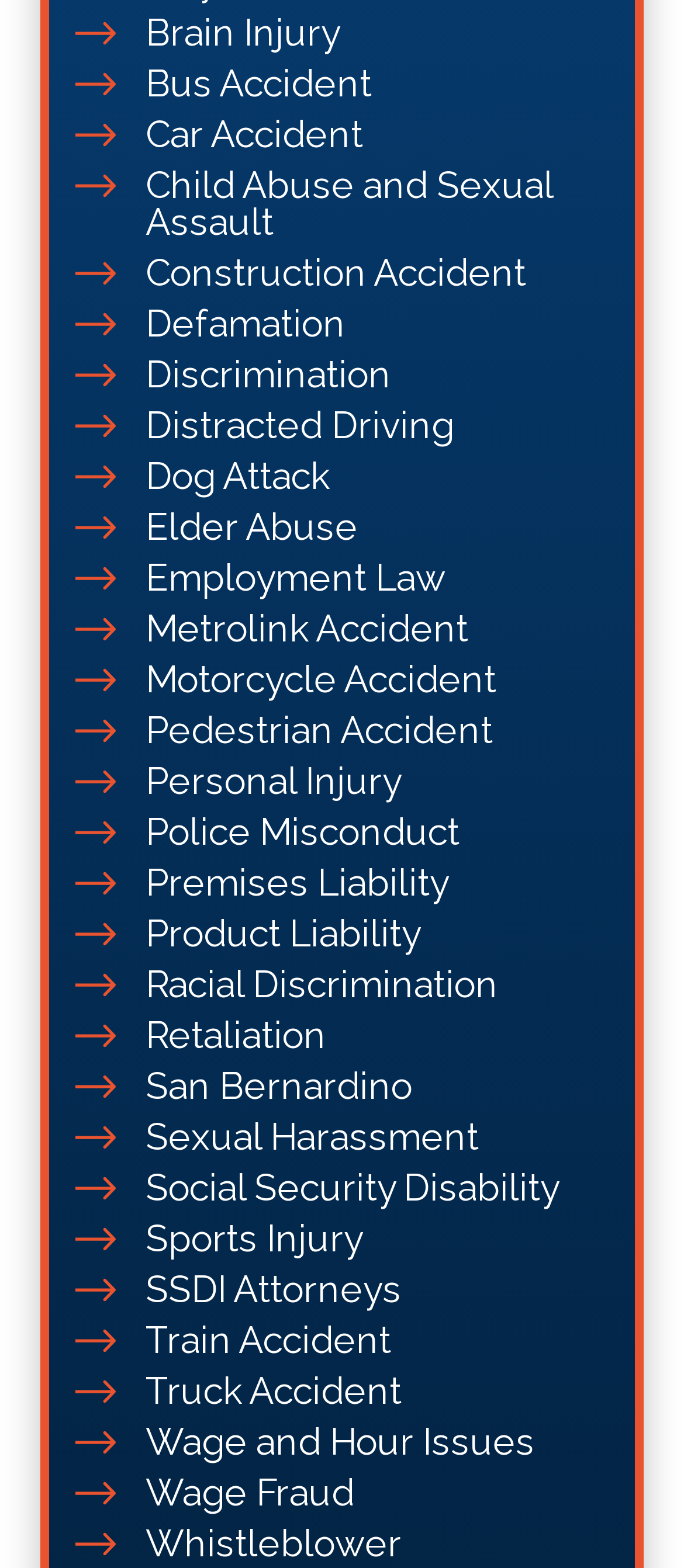Please identify the bounding box coordinates of the clickable region that I should interact with to perform the following instruction: "View Personal Injury". The coordinates should be expressed as four float numbers between 0 and 1, i.e., [left, top, right, bottom].

[0.213, 0.486, 0.89, 0.509]